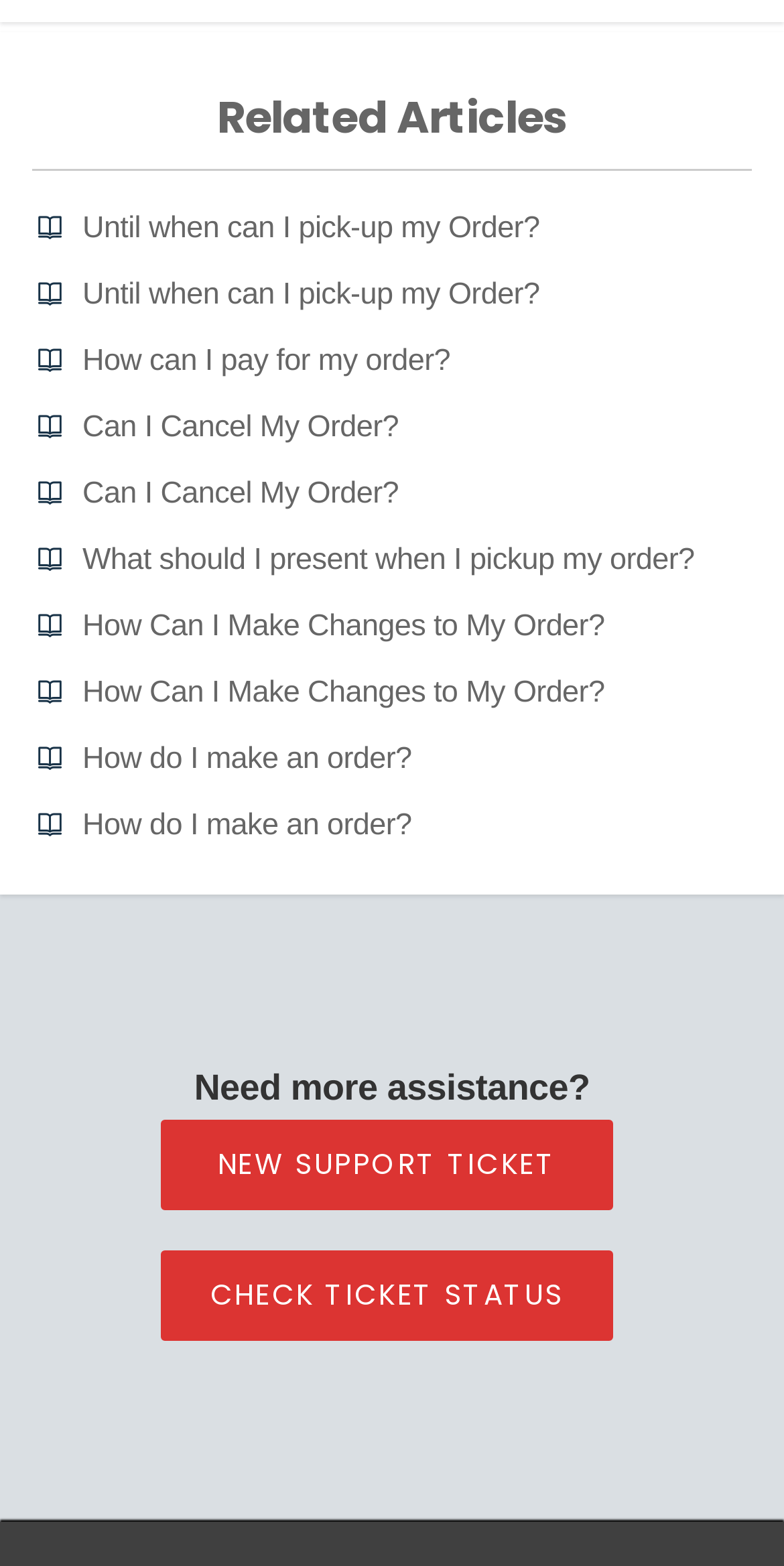Refer to the element description parent_node: Need more assistance? and identify the corresponding bounding box in the screenshot. Format the coordinates as (top-left x, top-left y, bottom-right x, bottom-right y) with values in the range of 0 to 1.

[0.205, 0.799, 0.795, 0.869]